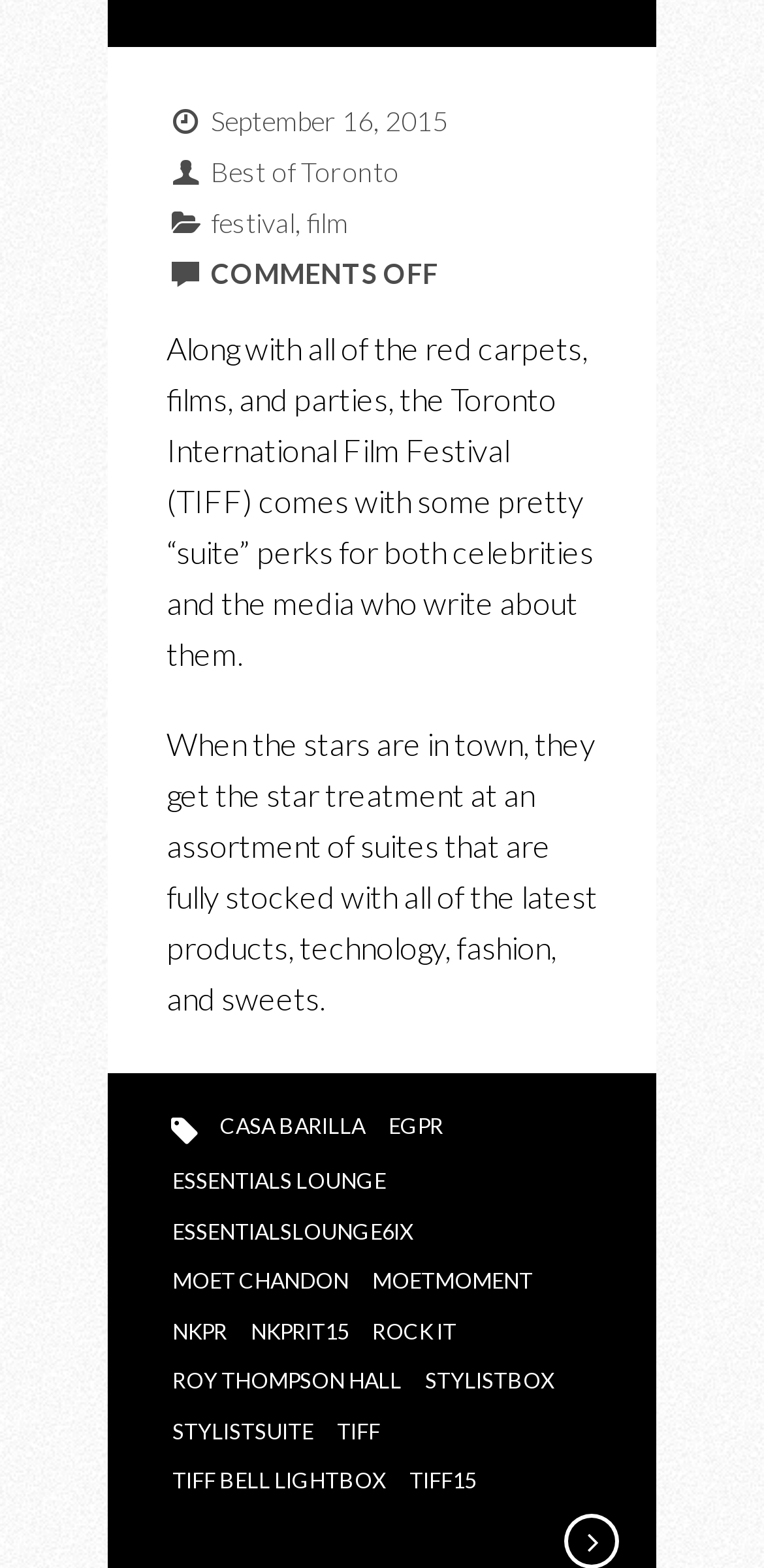Please identify the bounding box coordinates of the element on the webpage that should be clicked to follow this instruction: "learn about TIFF". The bounding box coordinates should be given as four float numbers between 0 and 1, formatted as [left, top, right, bottom].

[0.428, 0.899, 0.51, 0.924]